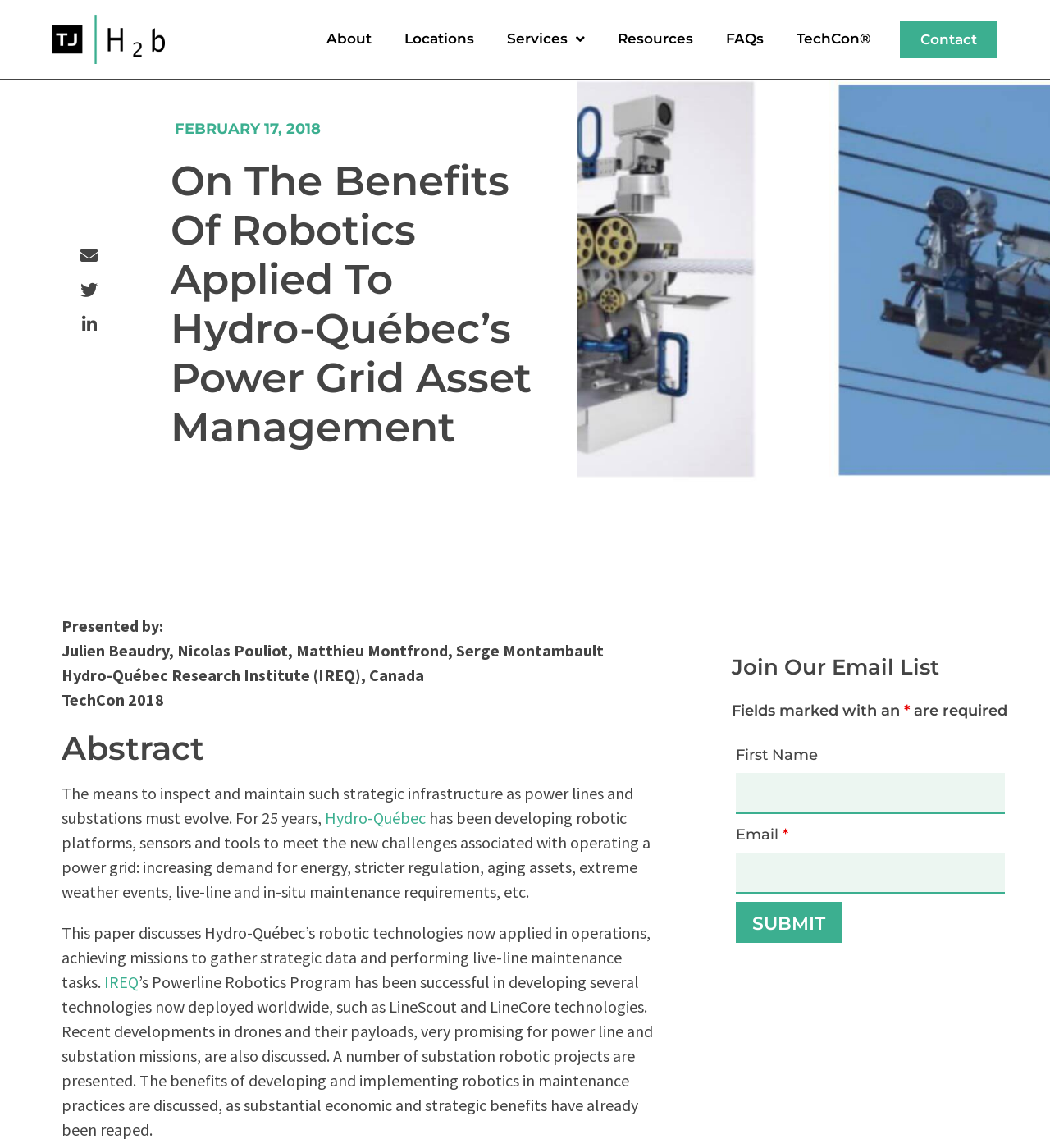Determine the bounding box coordinates of the clickable element to complete this instruction: "Click on the 'CONTACT US' link". Provide the coordinates in the format of four float numbers between 0 and 1, [left, top, right, bottom].

None